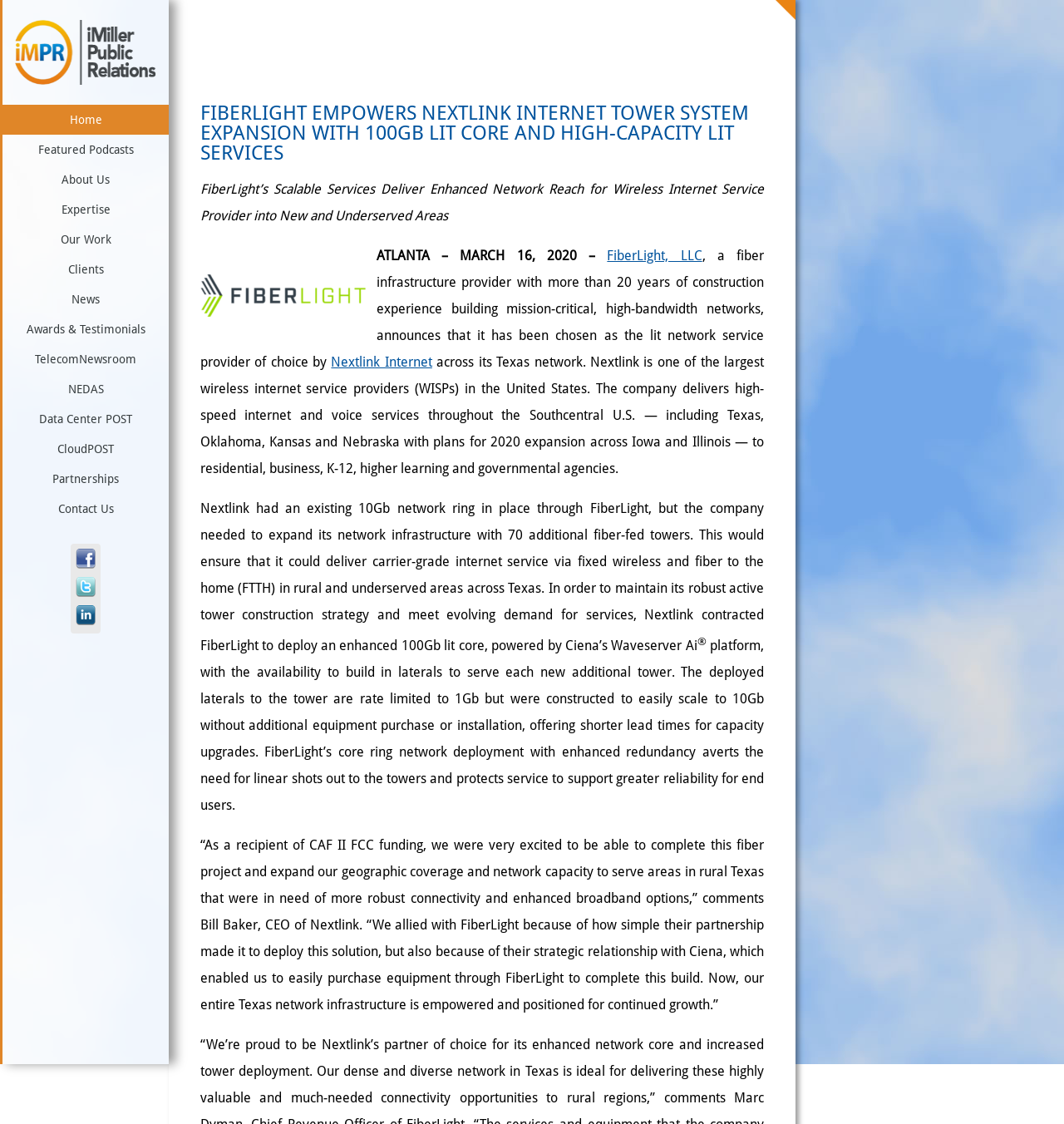Extract the primary header of the webpage and generate its text.

FIBERLIGHT EMPOWERS NEXTLINK INTERNET TOWER SYSTEM EXPANSION WITH 100GB LIT CORE AND HIGH-CAPACITY LIT SERVICES